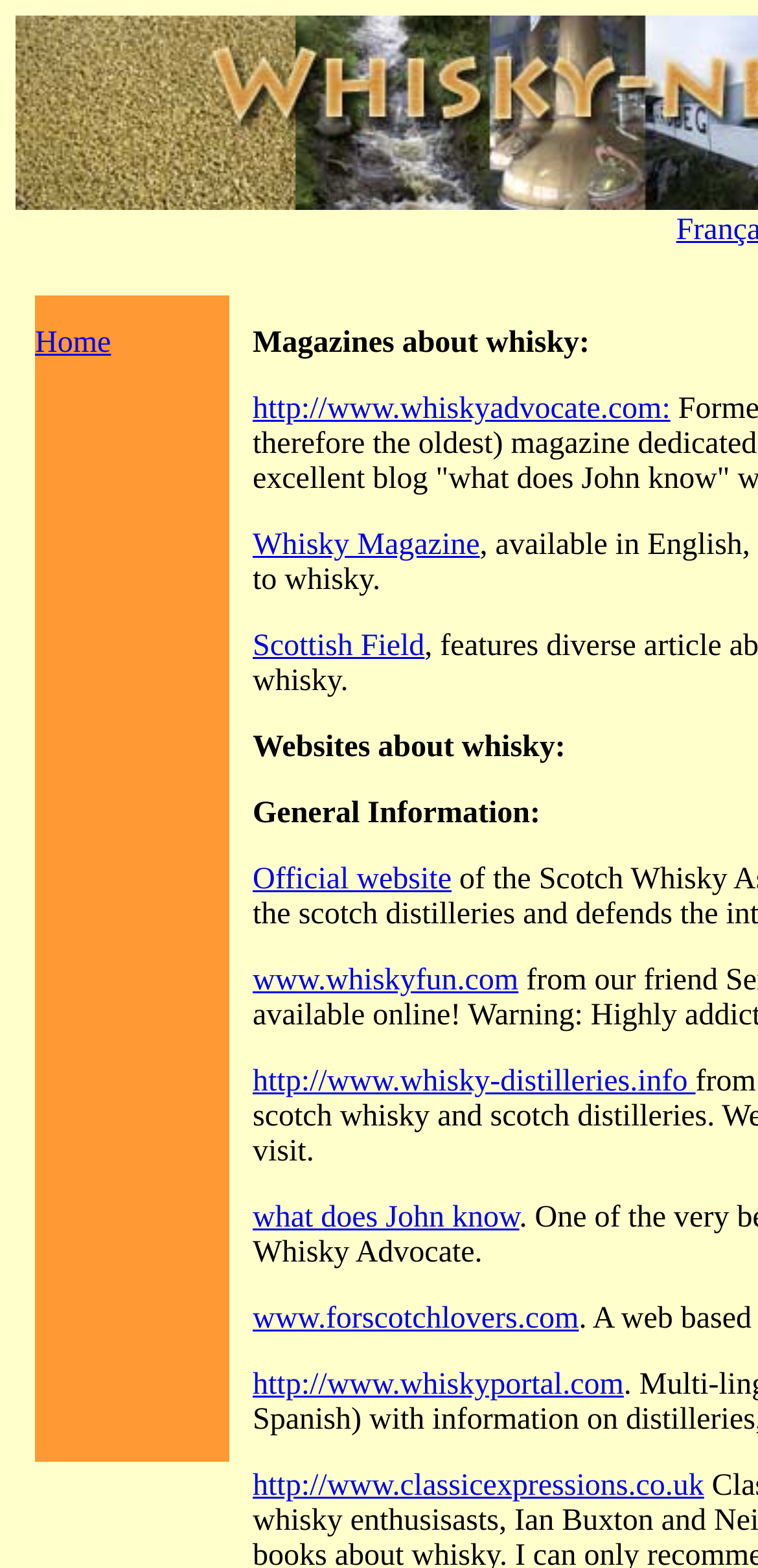Please mark the bounding box coordinates of the area that should be clicked to carry out the instruction: "Go to Home page".

[0.046, 0.208, 0.146, 0.229]